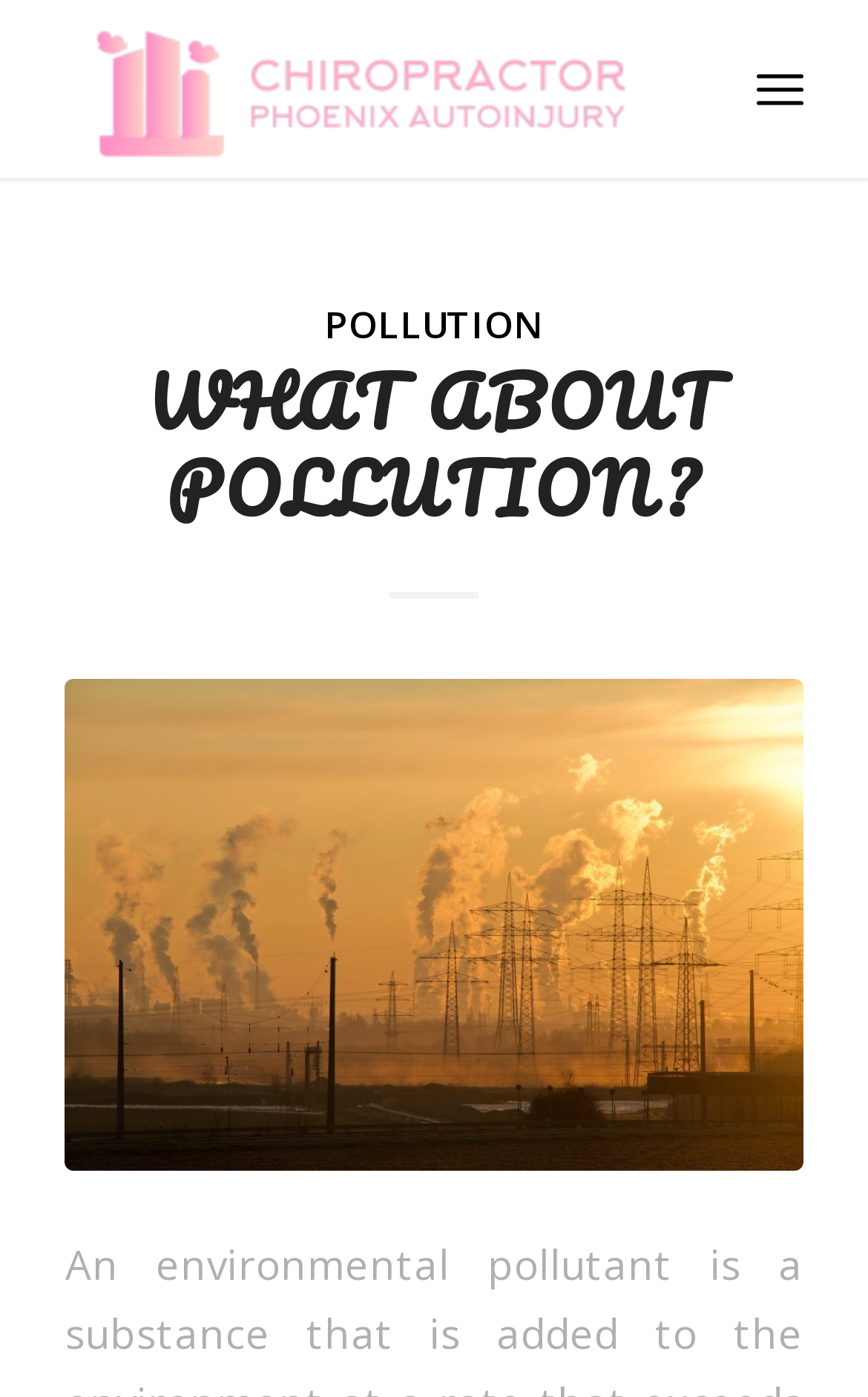Please predict the bounding box coordinates (top-left x, top-left y, bottom-right x, bottom-right y) for the UI element in the screenshot that fits the description: Menu Menu

[0.871, 0.025, 0.925, 0.102]